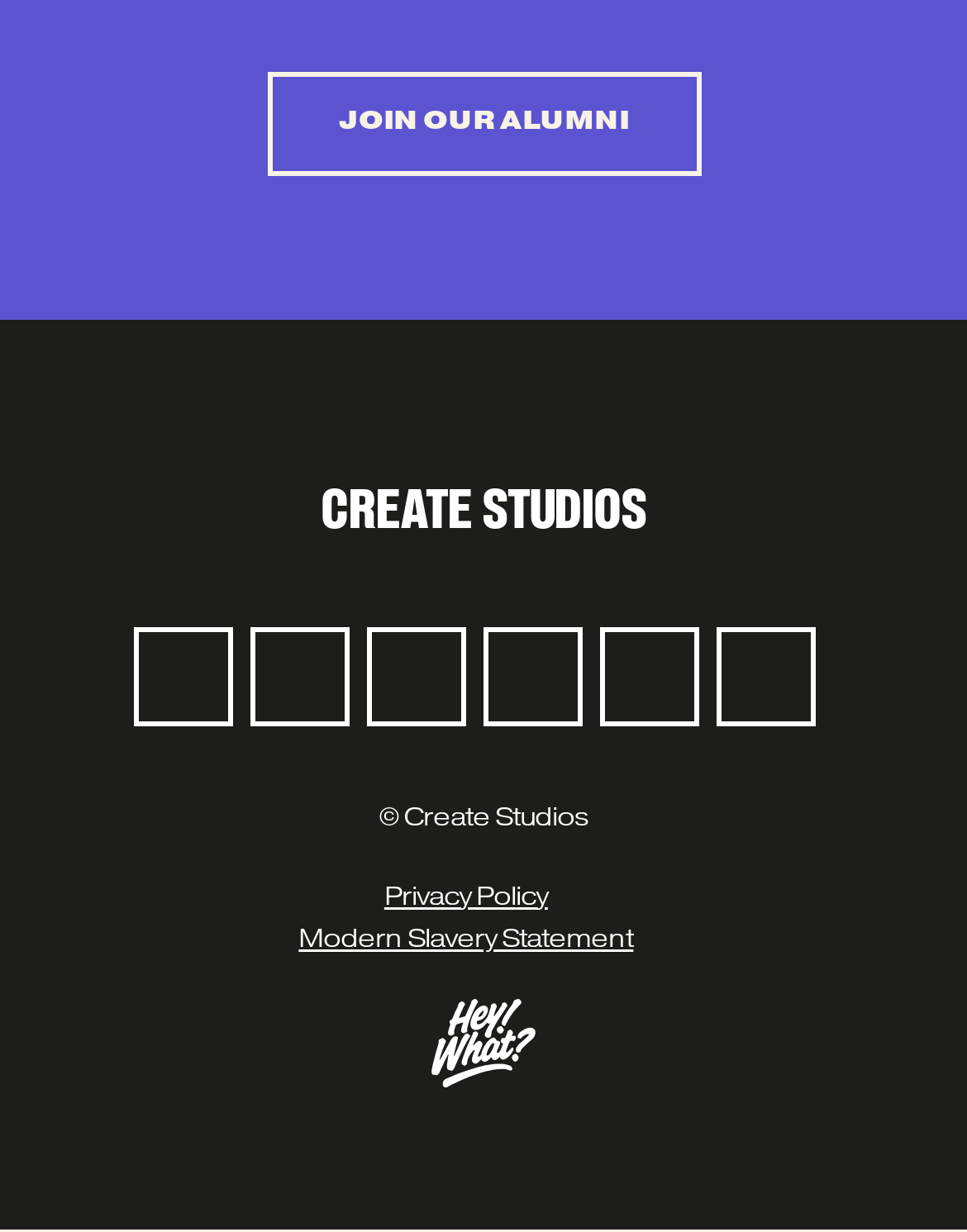Extract the bounding box coordinates of the UI element described: "sports". Provide the coordinates in the format [left, top, right, bottom] with values ranging from 0 to 1.

None